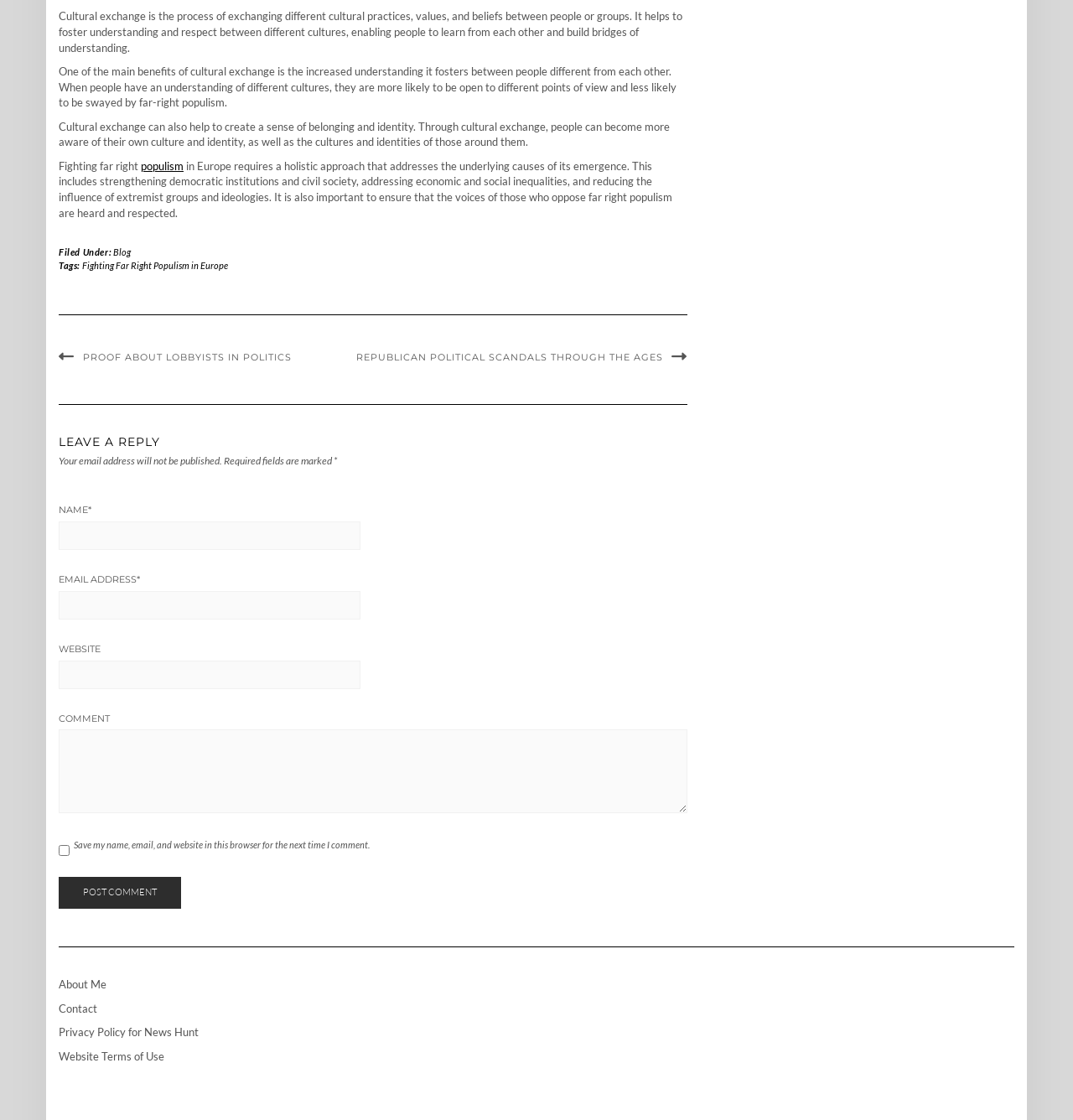Identify the bounding box coordinates of the clickable section necessary to follow the following instruction: "Click the button to post your comment". The coordinates should be presented as four float numbers from 0 to 1, i.e., [left, top, right, bottom].

[0.055, 0.783, 0.169, 0.811]